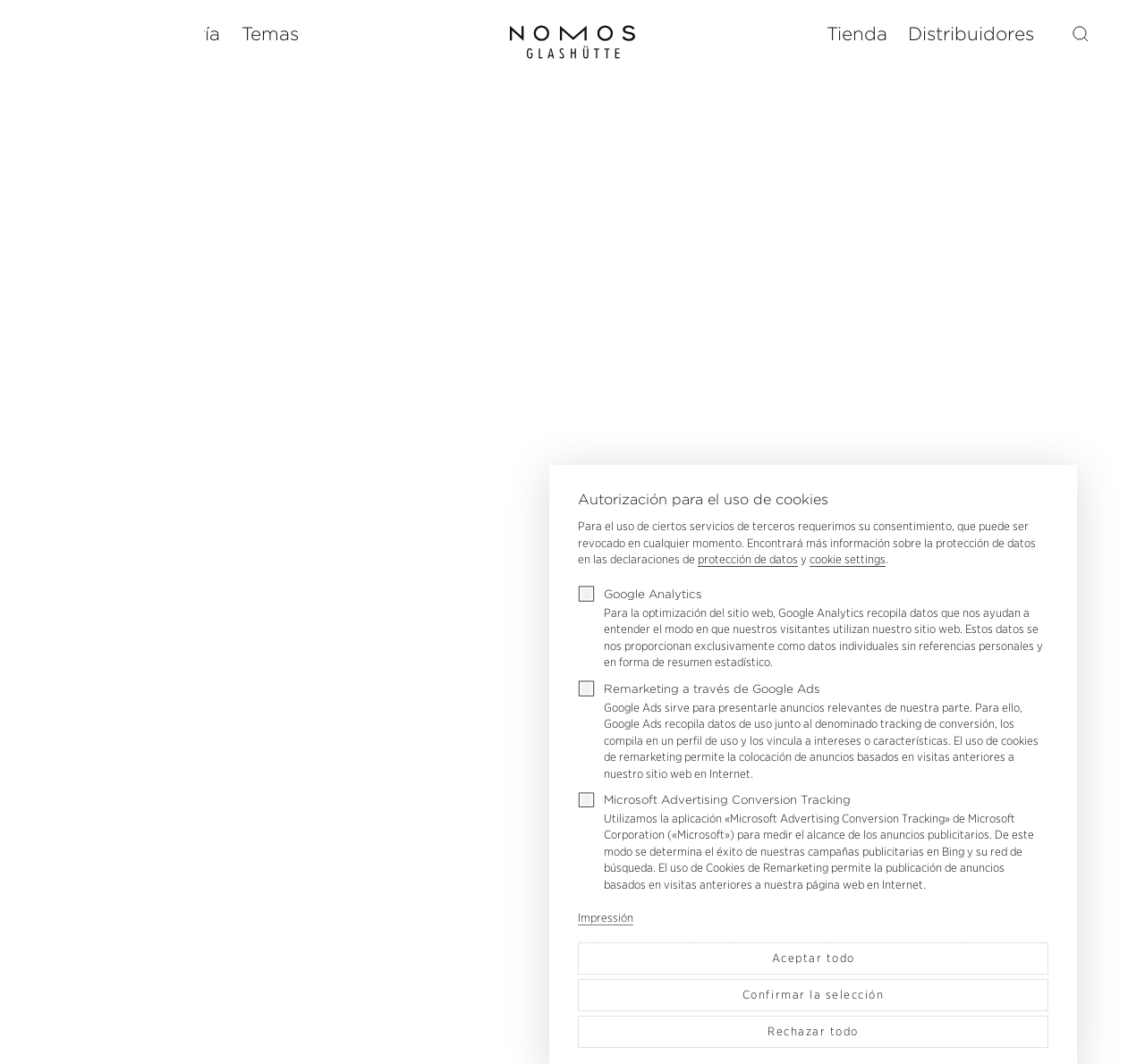Locate the coordinates of the bounding box for the clickable region that fulfills this instruction: "Visit the Tienda".

[0.722, 0.02, 0.775, 0.044]